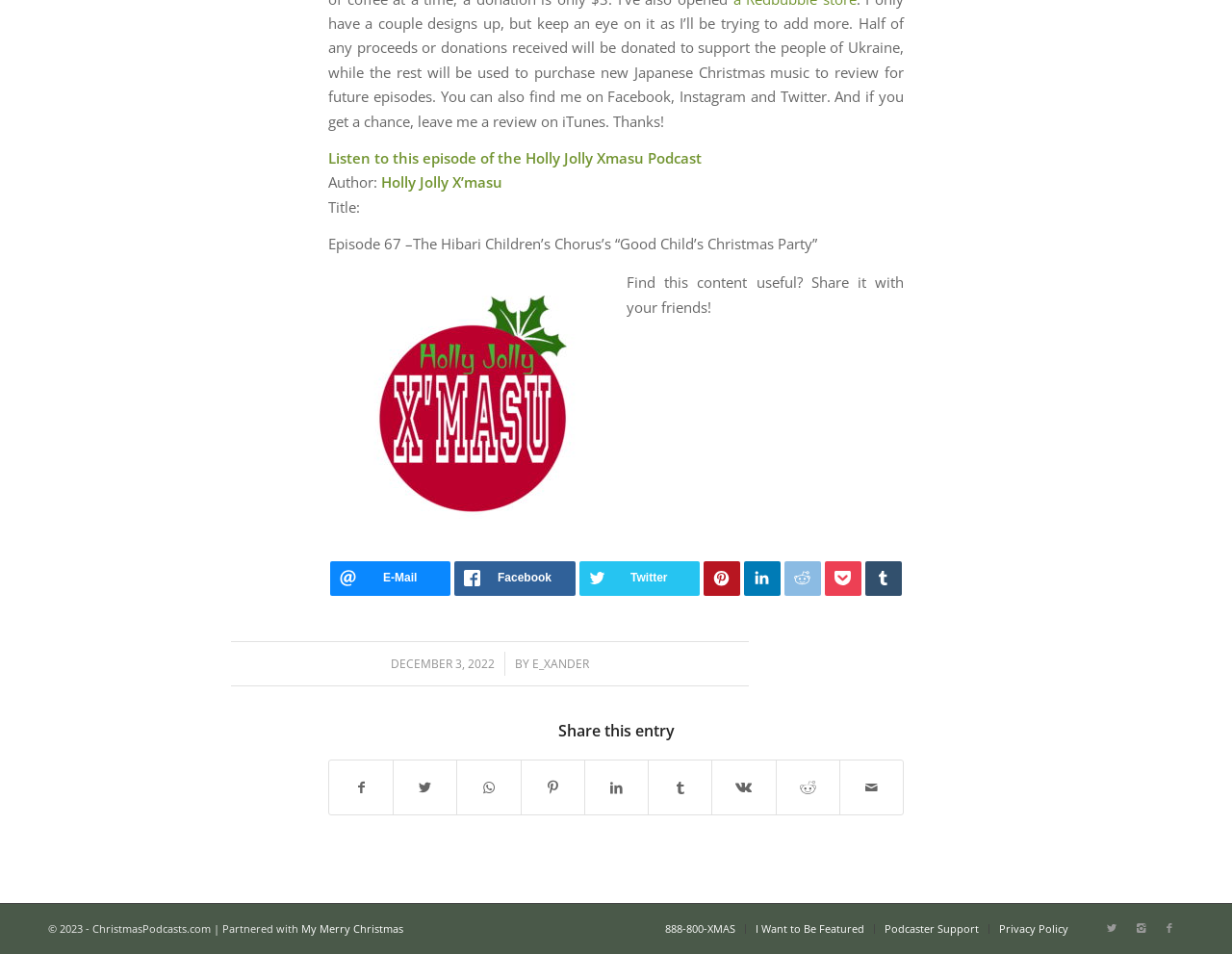Please give a concise answer to this question using a single word or phrase: 
What is the date of the podcast episode?

DECEMBER 3, 2022